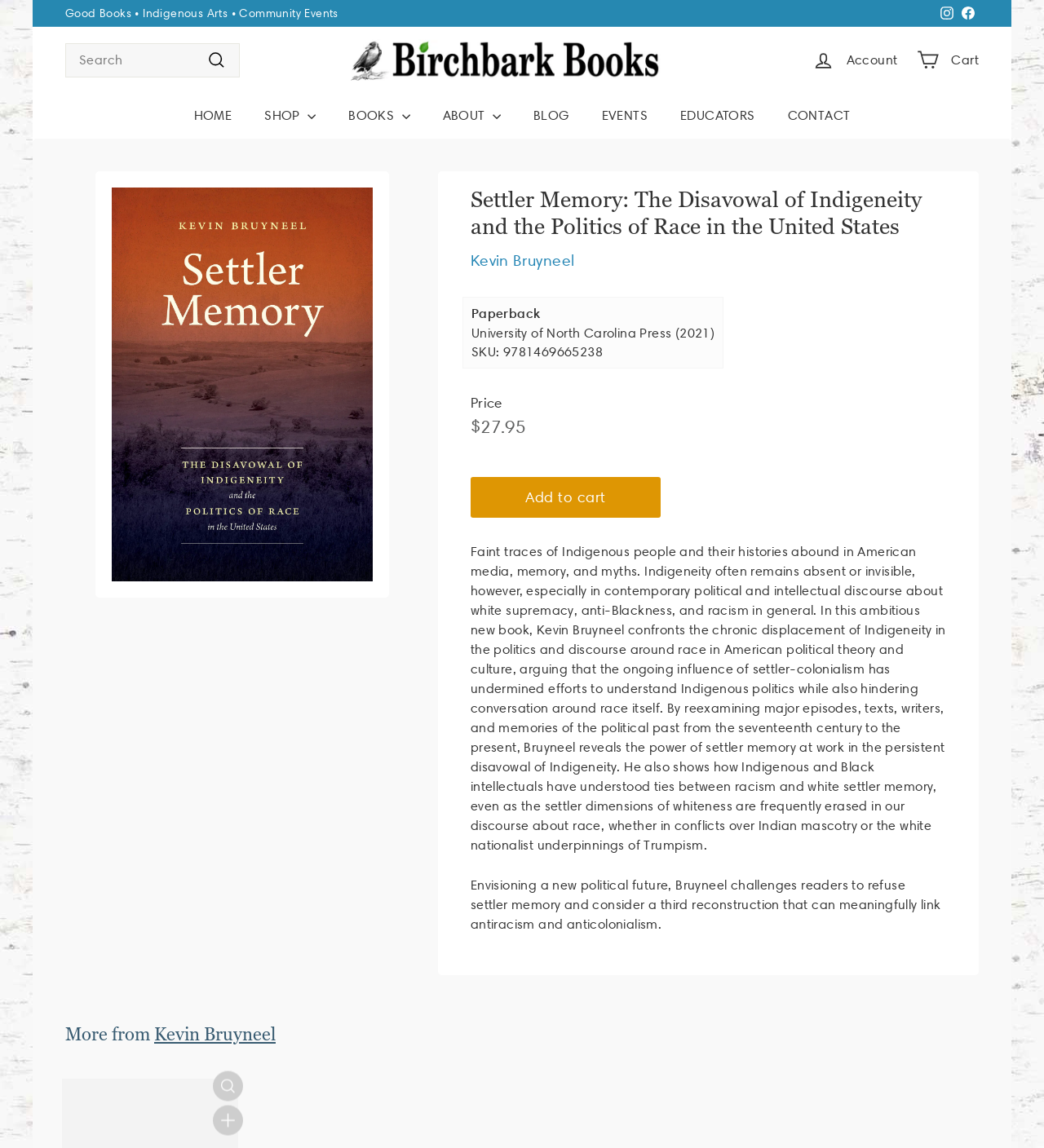Highlight the bounding box of the UI element that corresponds to this description: "HOME".

[0.17, 0.081, 0.238, 0.121]